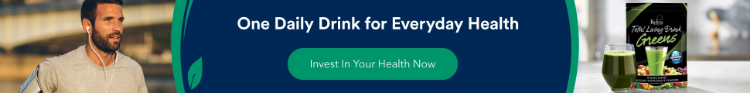Give a one-word or short phrase answer to the question: 
What is the main message of the image?

One Daily Drink